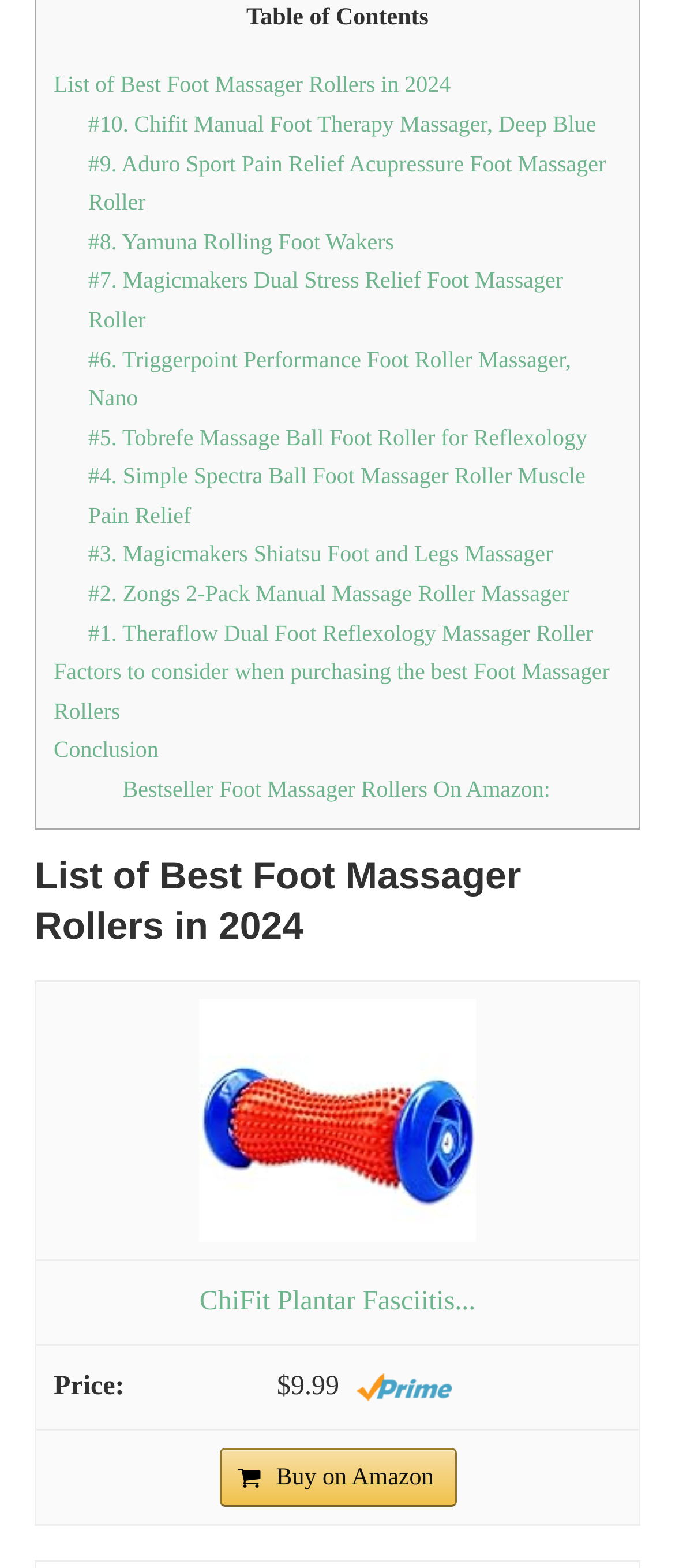Locate the bounding box coordinates of the segment that needs to be clicked to meet this instruction: "Click on the link to view the list of best foot massager rollers in 2024".

[0.079, 0.046, 0.668, 0.062]